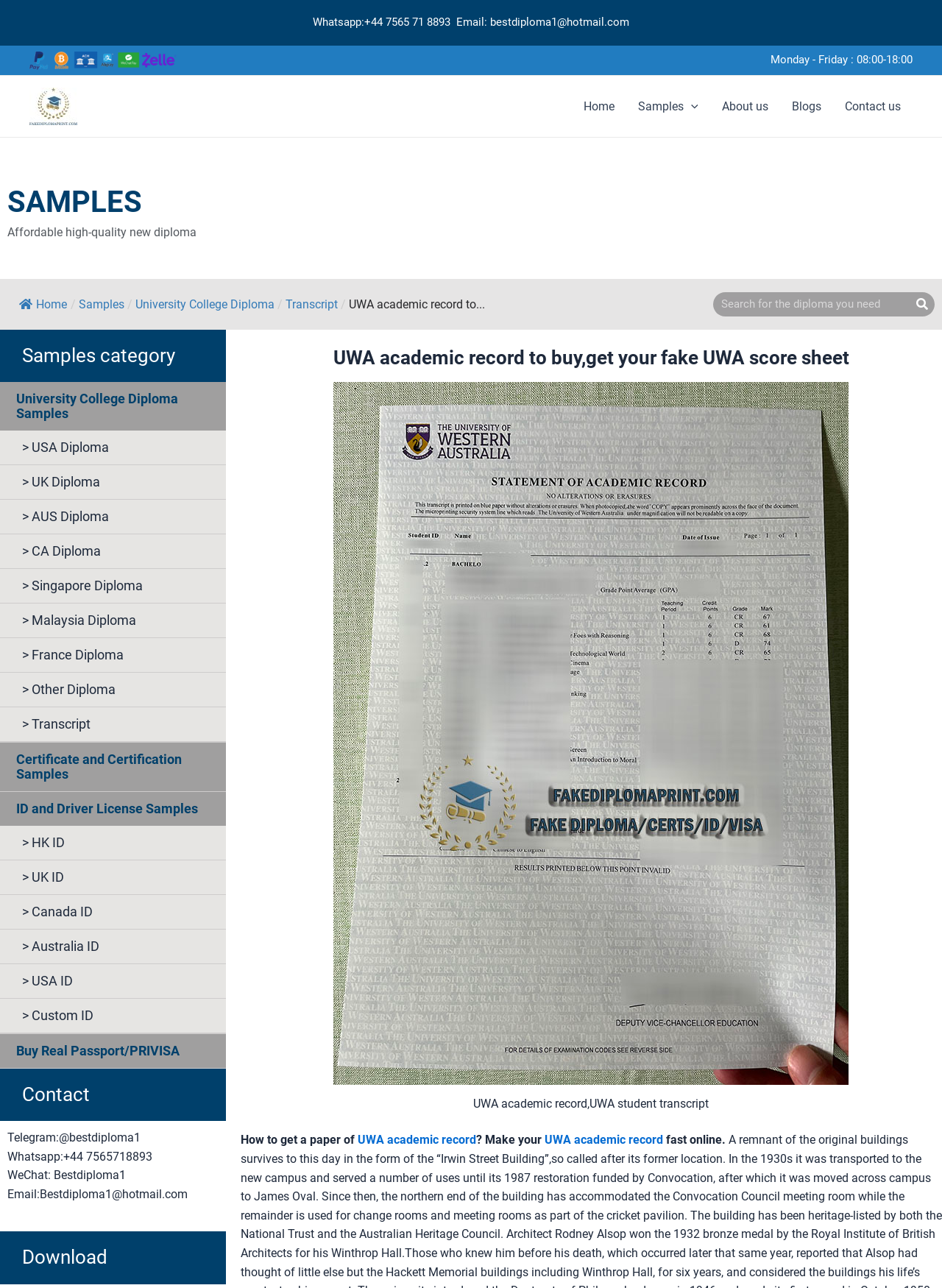Predict the bounding box for the UI component with the following description: "> HK ID".

[0.0, 0.641, 0.24, 0.667]